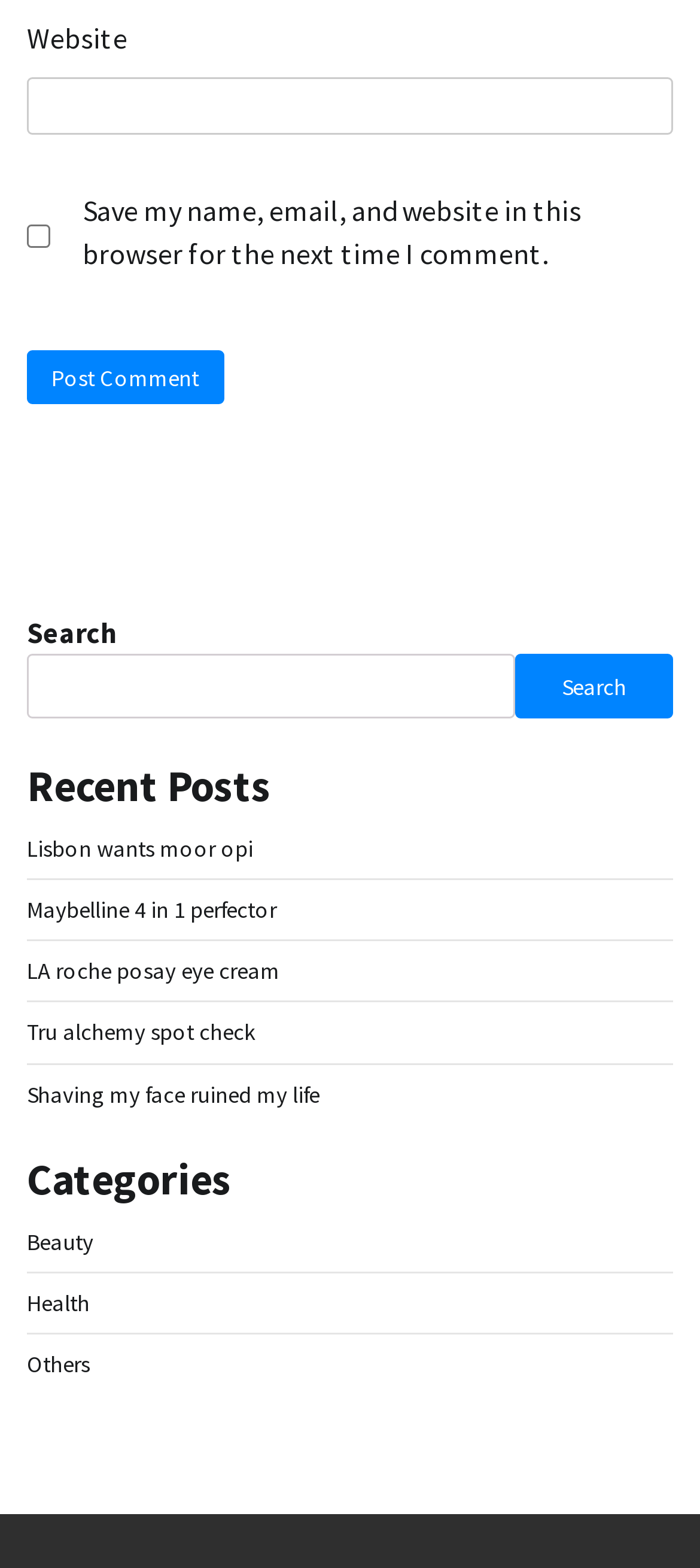Highlight the bounding box coordinates of the element that should be clicked to carry out the following instruction: "contact us". The coordinates must be given as four float numbers ranging from 0 to 1, i.e., [left, top, right, bottom].

None